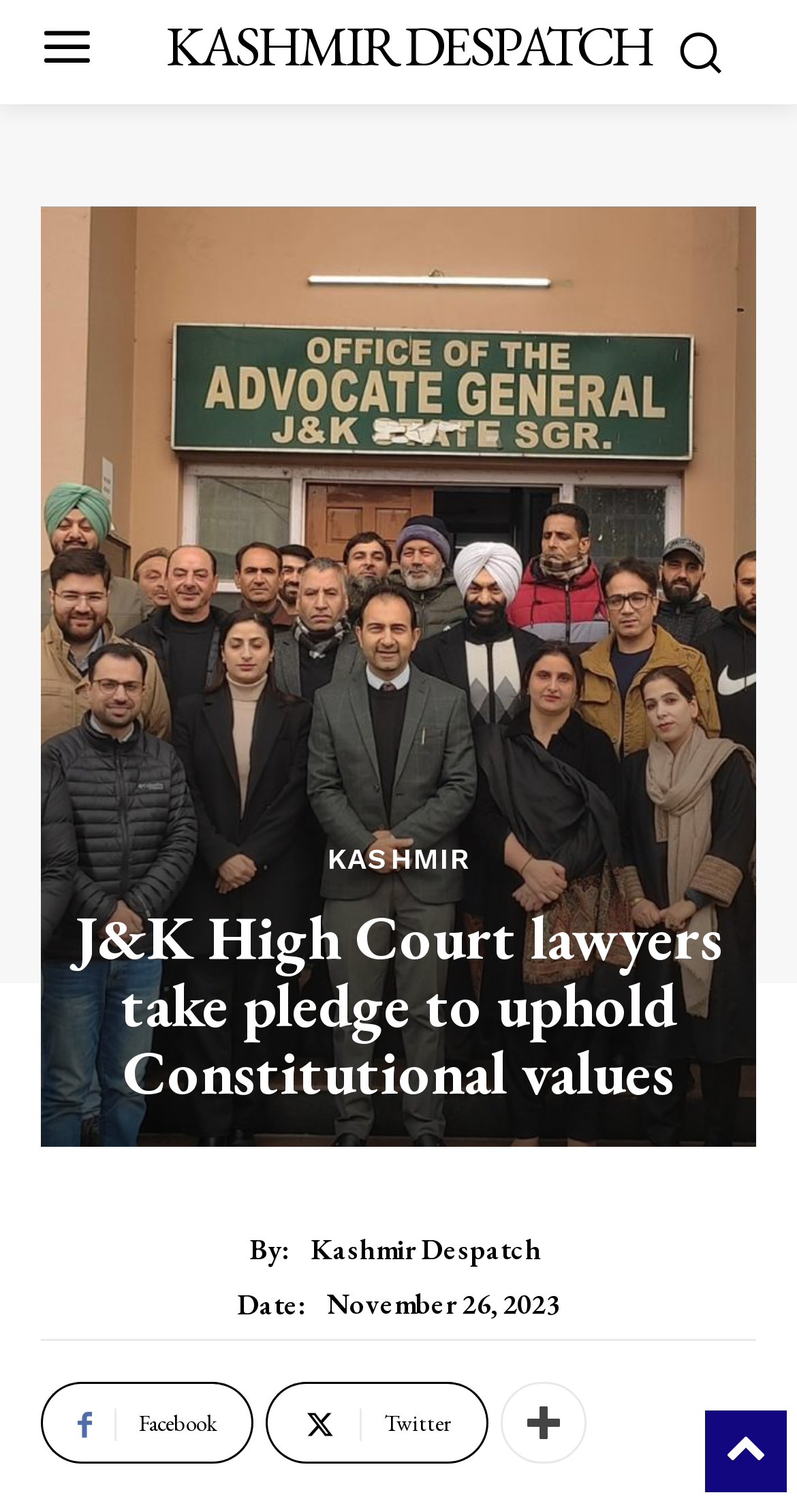Based on the description "title="More"", find the bounding box of the specified UI element.

[0.628, 0.915, 0.736, 0.969]